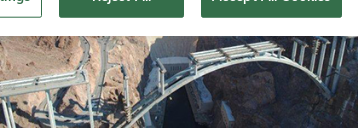What is supporting the bridge during construction?
Answer the question with a single word or phrase derived from the image.

Metal scaffolding and support beams